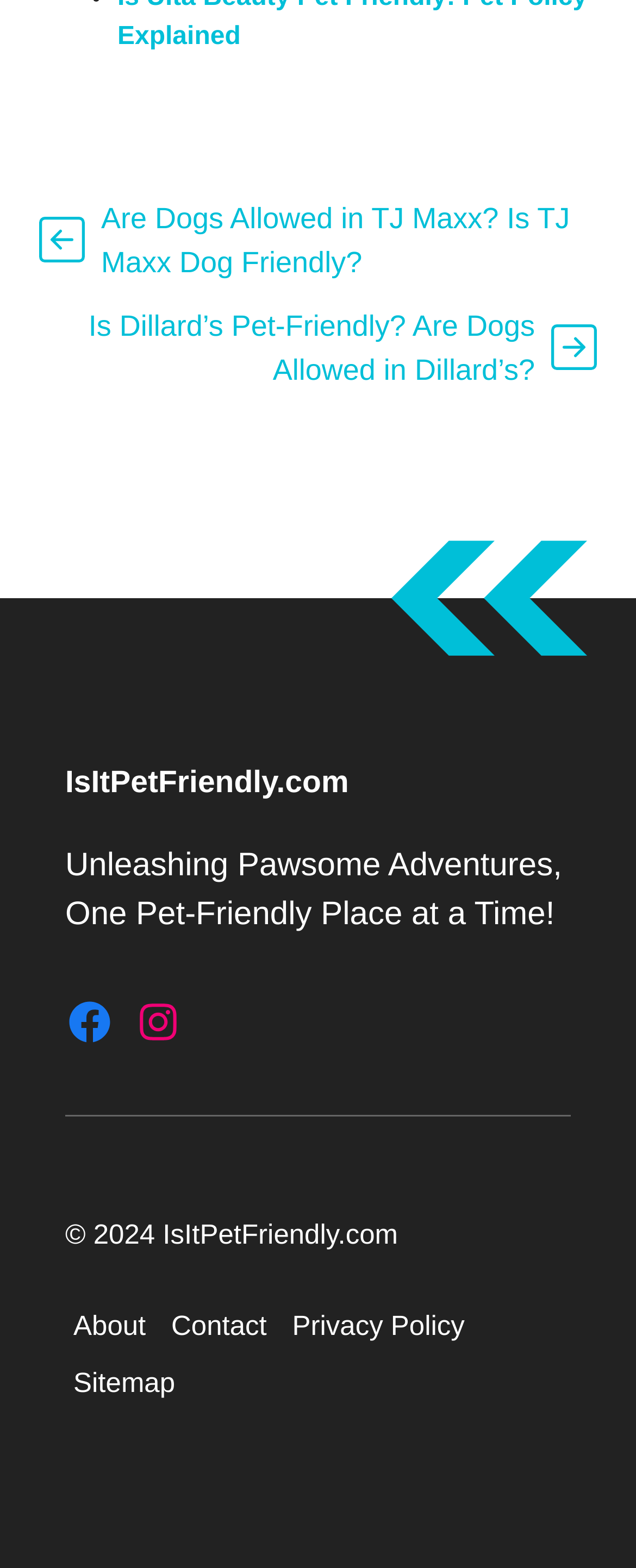Pinpoint the bounding box coordinates of the clickable element needed to complete the instruction: "Check the sitemap". The coordinates should be provided as four float numbers between 0 and 1: [left, top, right, bottom].

[0.103, 0.864, 0.288, 0.901]